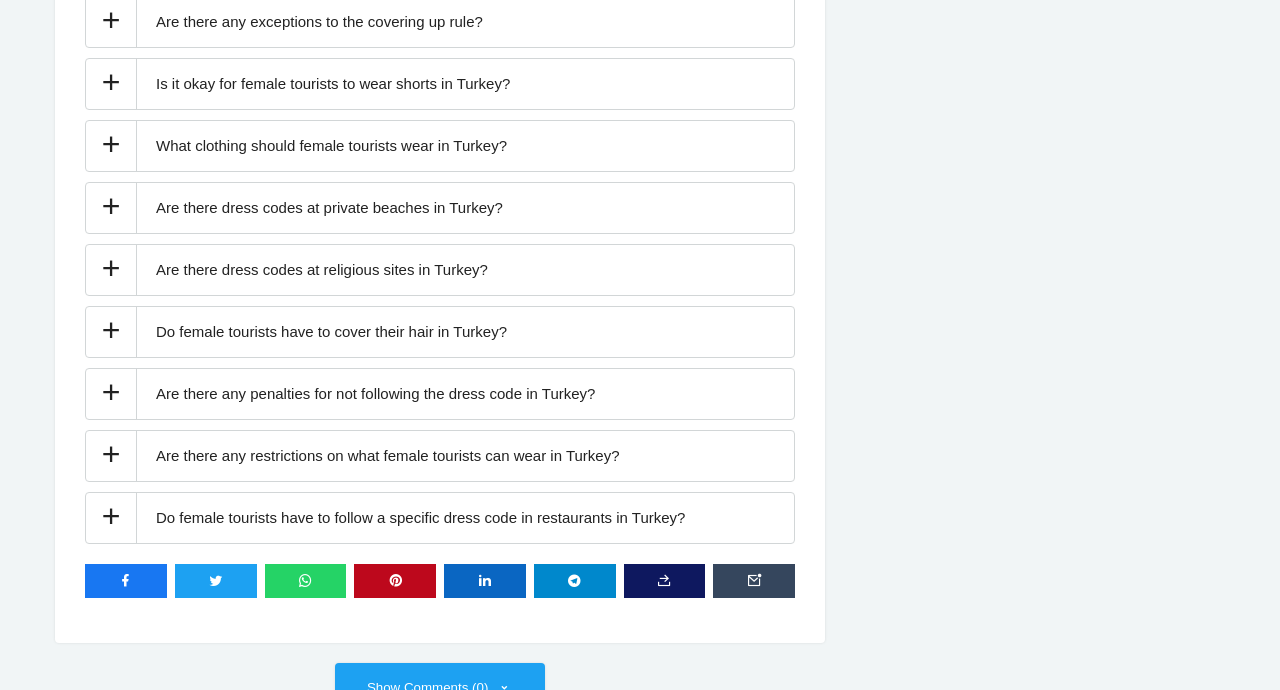Specify the bounding box coordinates of the area that needs to be clicked to achieve the following instruction: "Share to Whatsapp".

[0.207, 0.818, 0.271, 0.867]